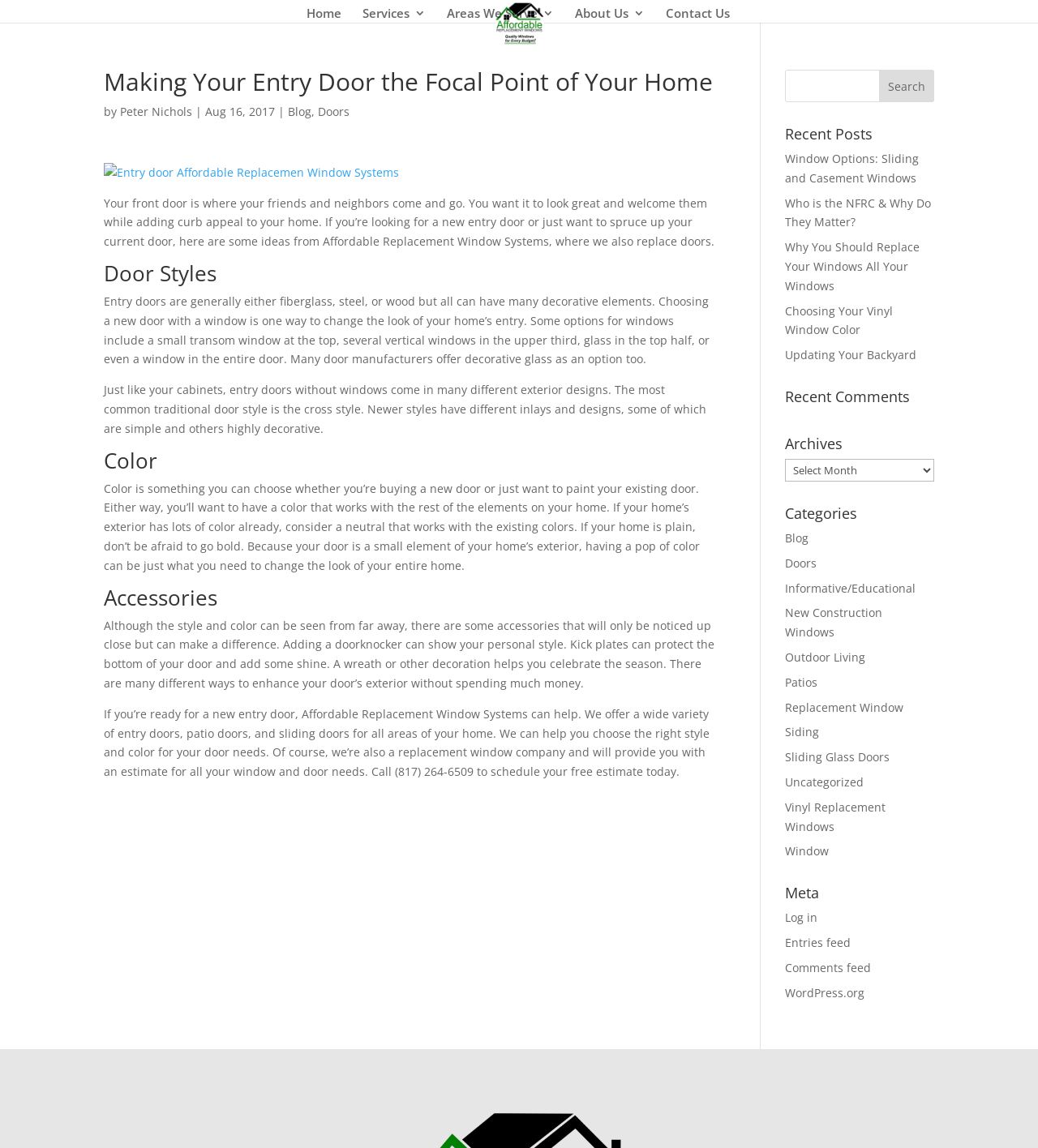Construct a comprehensive description capturing every detail on the webpage.

This webpage is about making an entry door the focal point of a home. At the top, there is a navigation menu with links to "Home", "Services", "Areas We Serve", "About Us", and "Contact Us". Below the navigation menu, there is an article with a heading "Making Your Entry Door the Focal Point of Your Home" and a subheading with the author's name and date. 

The article starts with a brief introduction, followed by a section about door styles, which discusses the different materials and designs of entry doors. There is an image of an entry door with a window on the left side of this section. 

Next, there is a section about color, which provides tips on choosing a color for the entry door that complements the rest of the home's exterior. 

The article then discusses accessories that can enhance the door's exterior, such as doorknockers, kick plates, and wreaths. 

At the bottom of the article, there is a call-to-action to contact Affordable Replacement Window Systems for a free estimate for new entry doors, patio doors, or sliding doors. 

On the right side of the webpage, there is a search bar and a section with recent posts, including links to articles about window options, the NFRC, replacing windows, and more. Below the recent posts, there are sections for recent comments, archives, categories, and meta information, including links to log in, feeds, and WordPress.org.